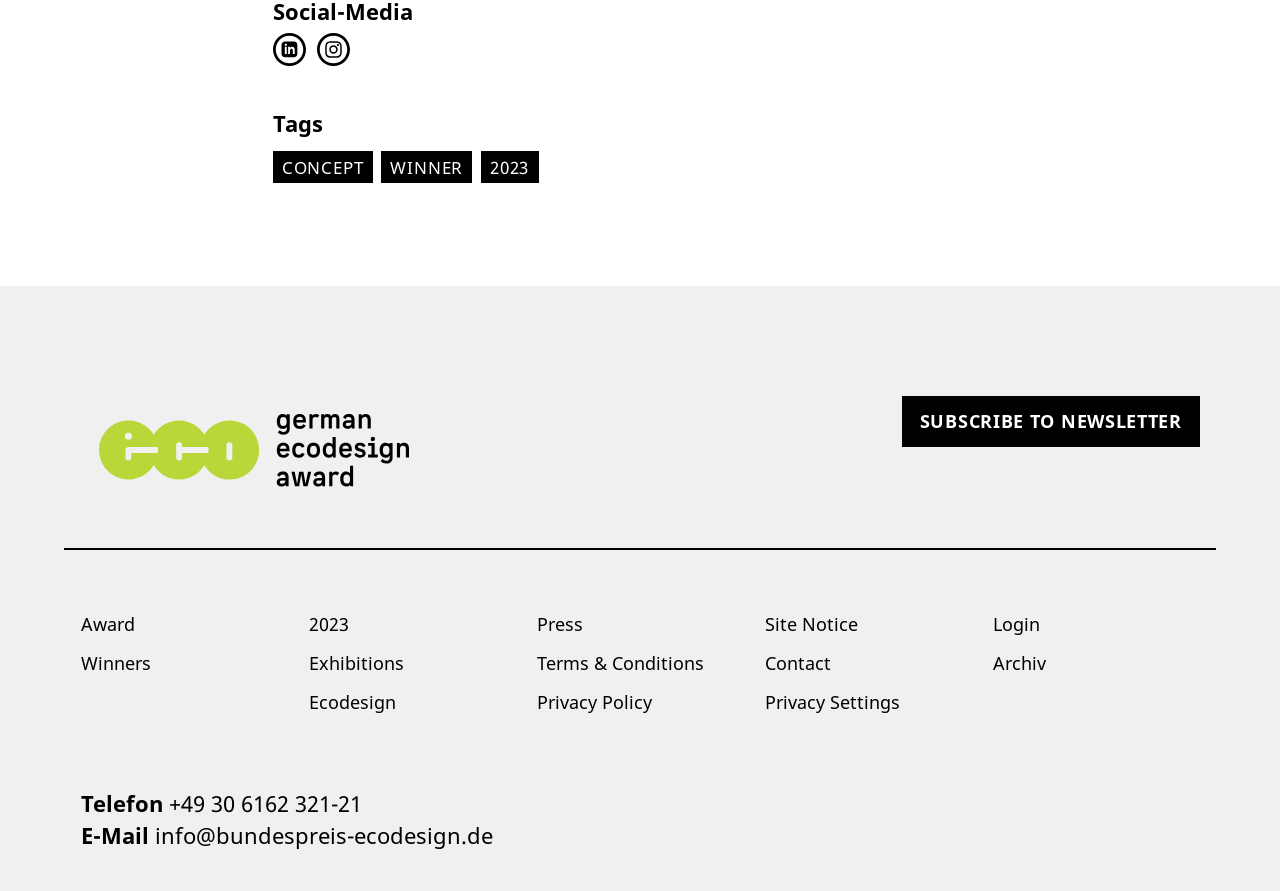Provide a brief response using a word or short phrase to this question:
What is the name of the project?

GOLD – textiles made of collagen